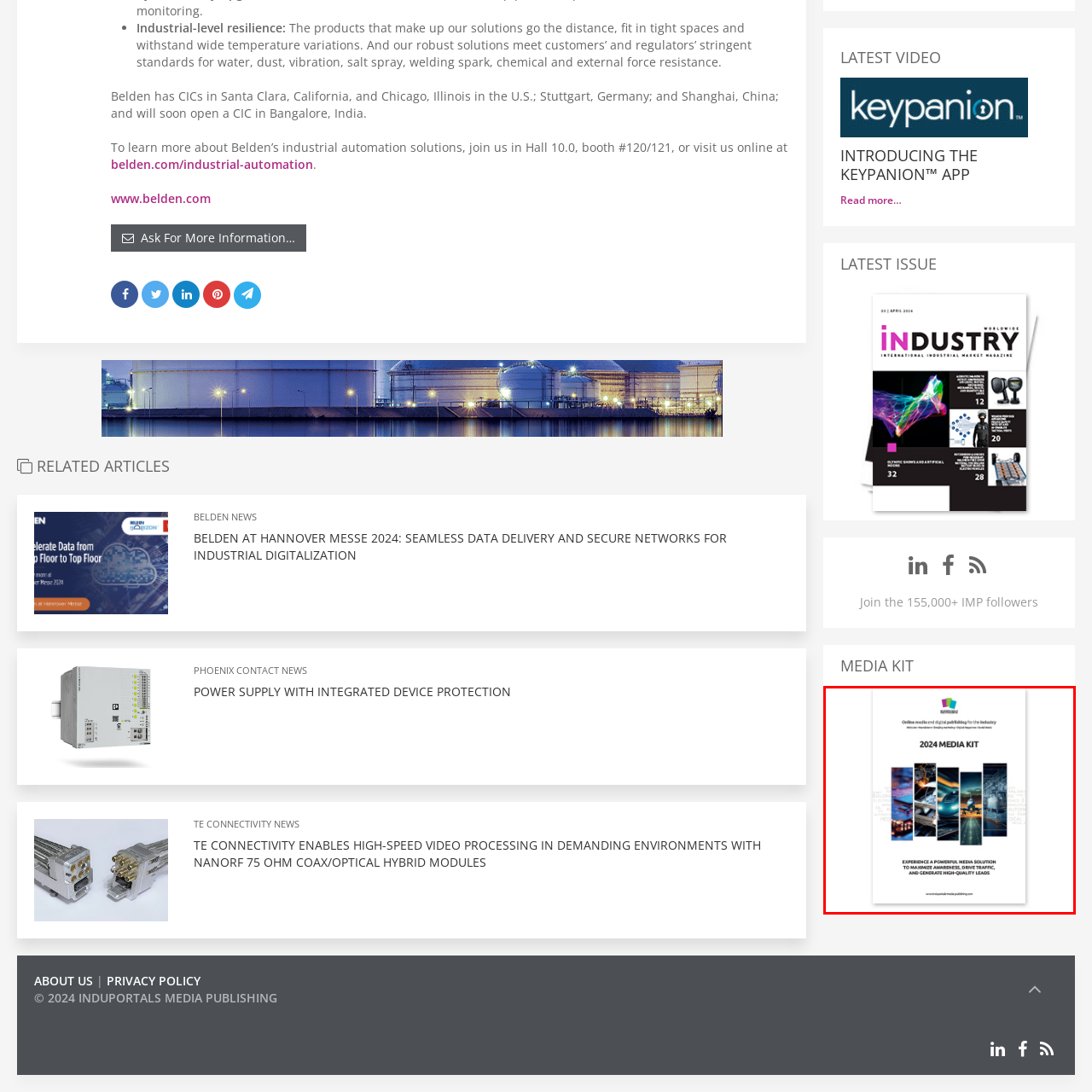What is the purpose of the media kit?
Inspect the image surrounded by the red bounding box and answer the question using a single word or a short phrase.

To maximize awareness, drive traffic, and generate high-quality leads